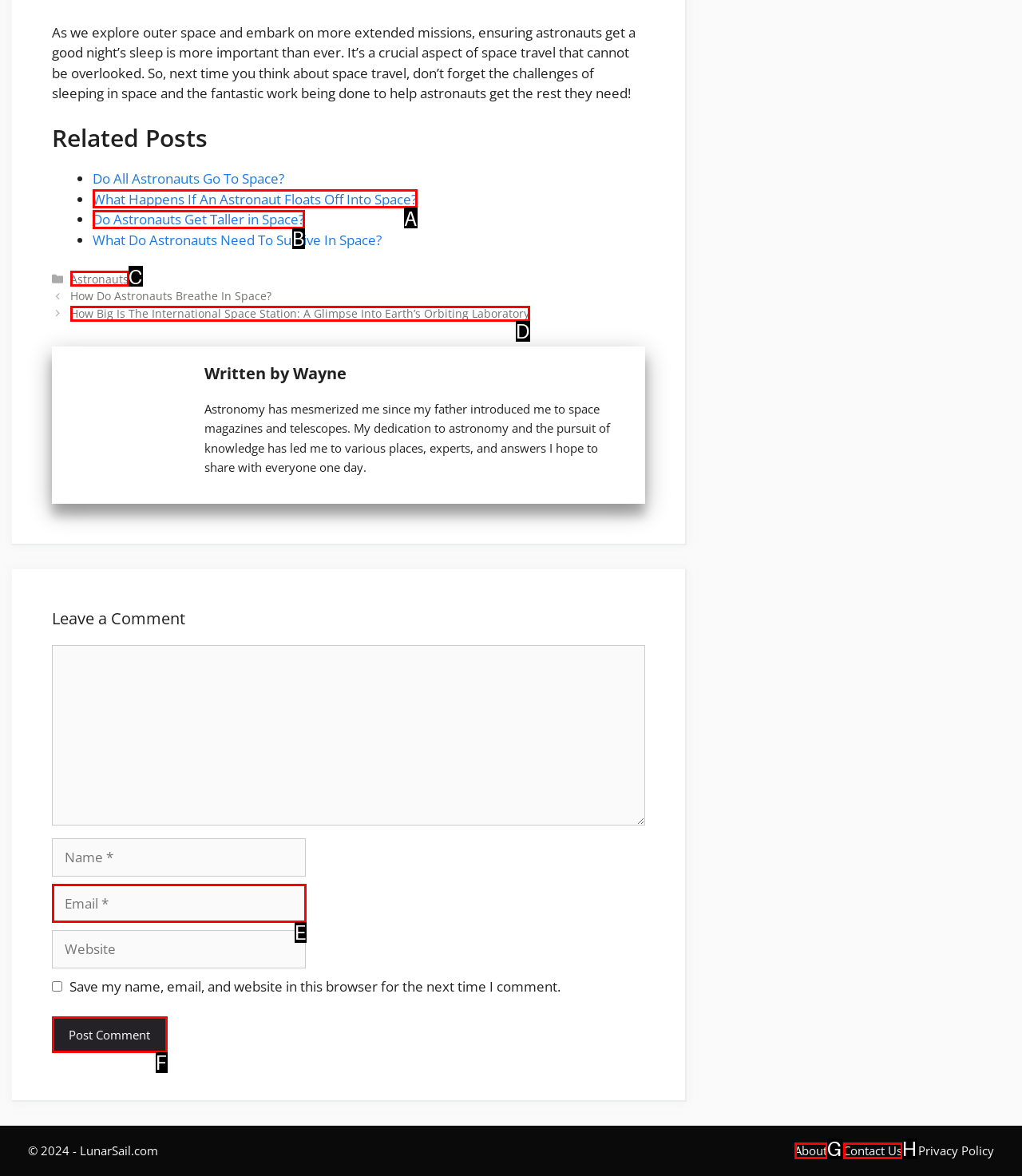Tell me which one HTML element best matches the description: name="submit" value="Post Comment"
Answer with the option's letter from the given choices directly.

F